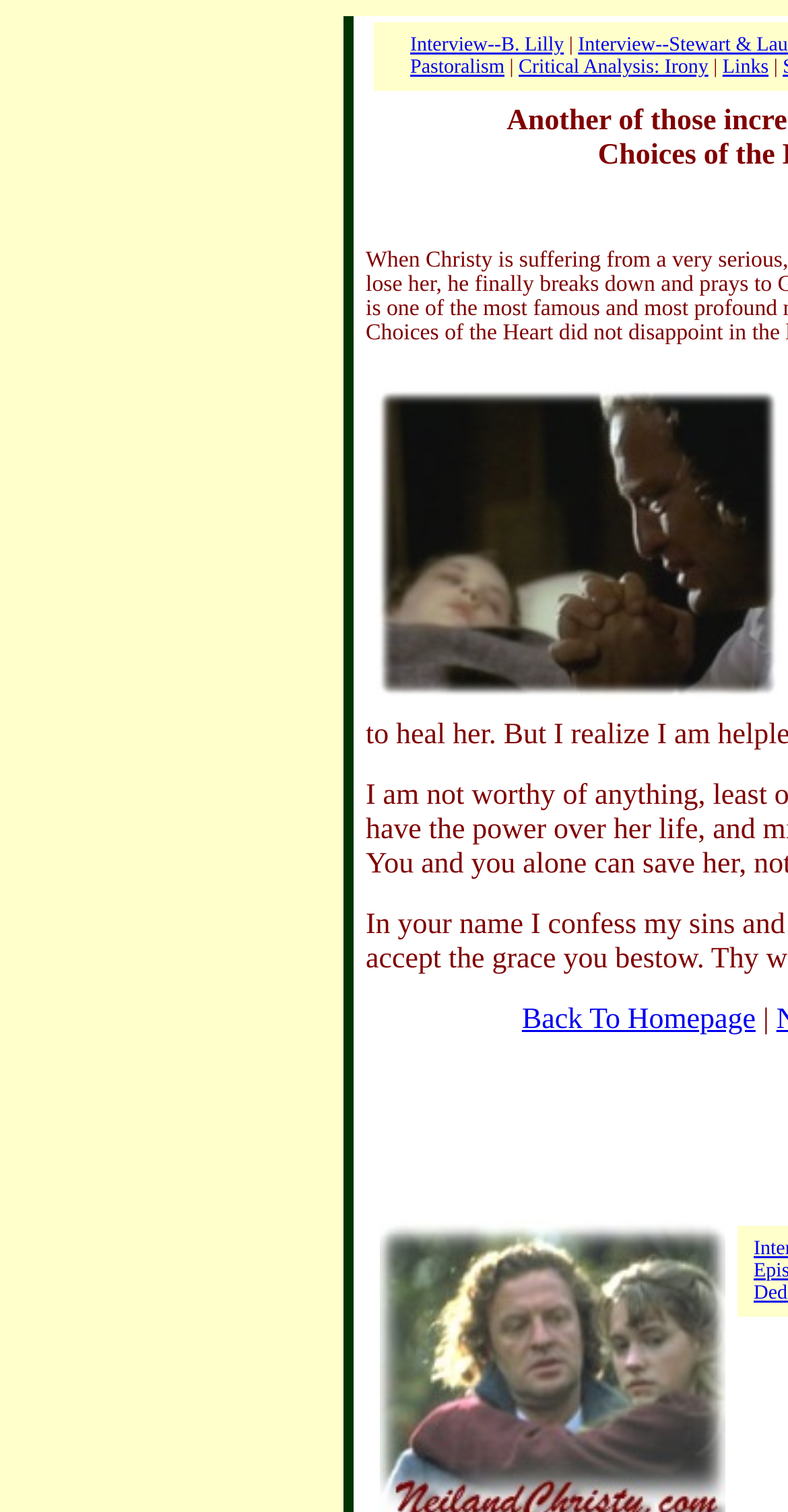What is the purpose of the 'Back To Homepage' link?
Kindly offer a comprehensive and detailed response to the question.

The presence of a link element with the text 'Back To Homepage' suggests that its purpose is to allow users to navigate back to the homepage of the website.